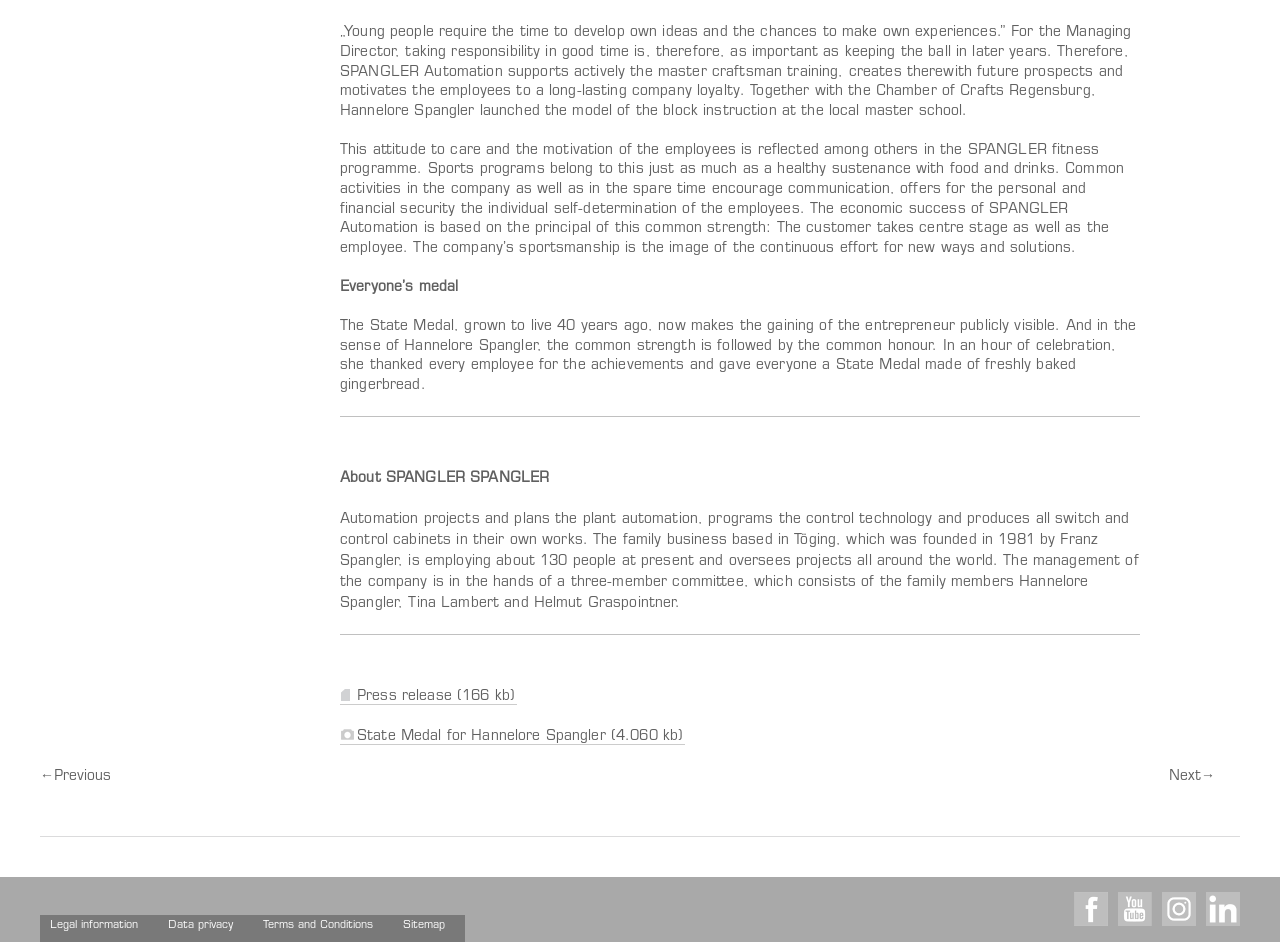Find the bounding box coordinates of the element you need to click on to perform this action: 'Learn about State Medal for Hannelore Spangler'. The coordinates should be represented by four float values between 0 and 1, in the format [left, top, right, bottom].

[0.266, 0.774, 0.535, 0.79]